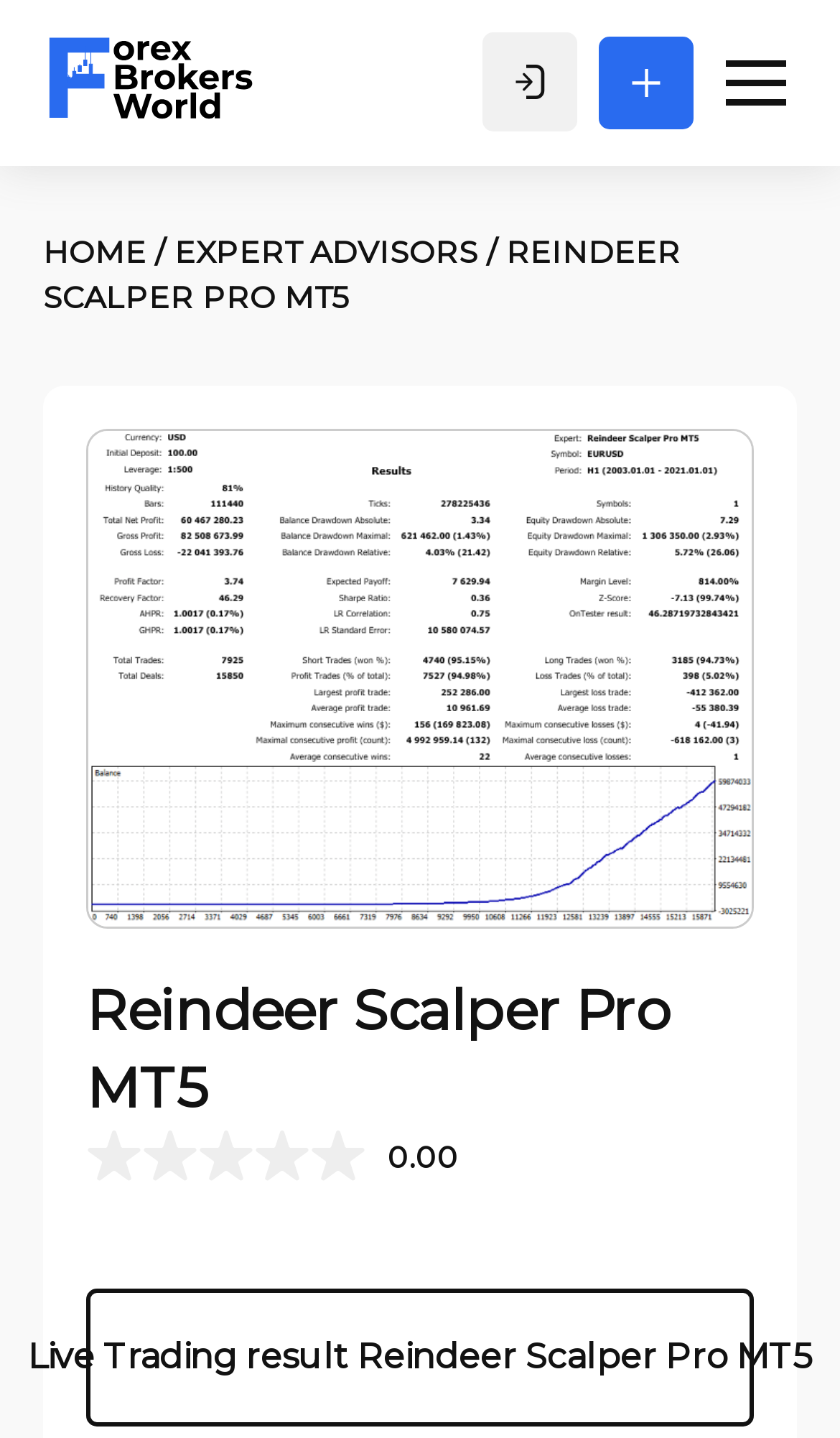Given the webpage screenshot and the description, determine the bounding box coordinates (top-left x, top-left y, bottom-right x, bottom-right y) that define the location of the UI element matching this description: Expert advisors

[0.208, 0.161, 0.569, 0.188]